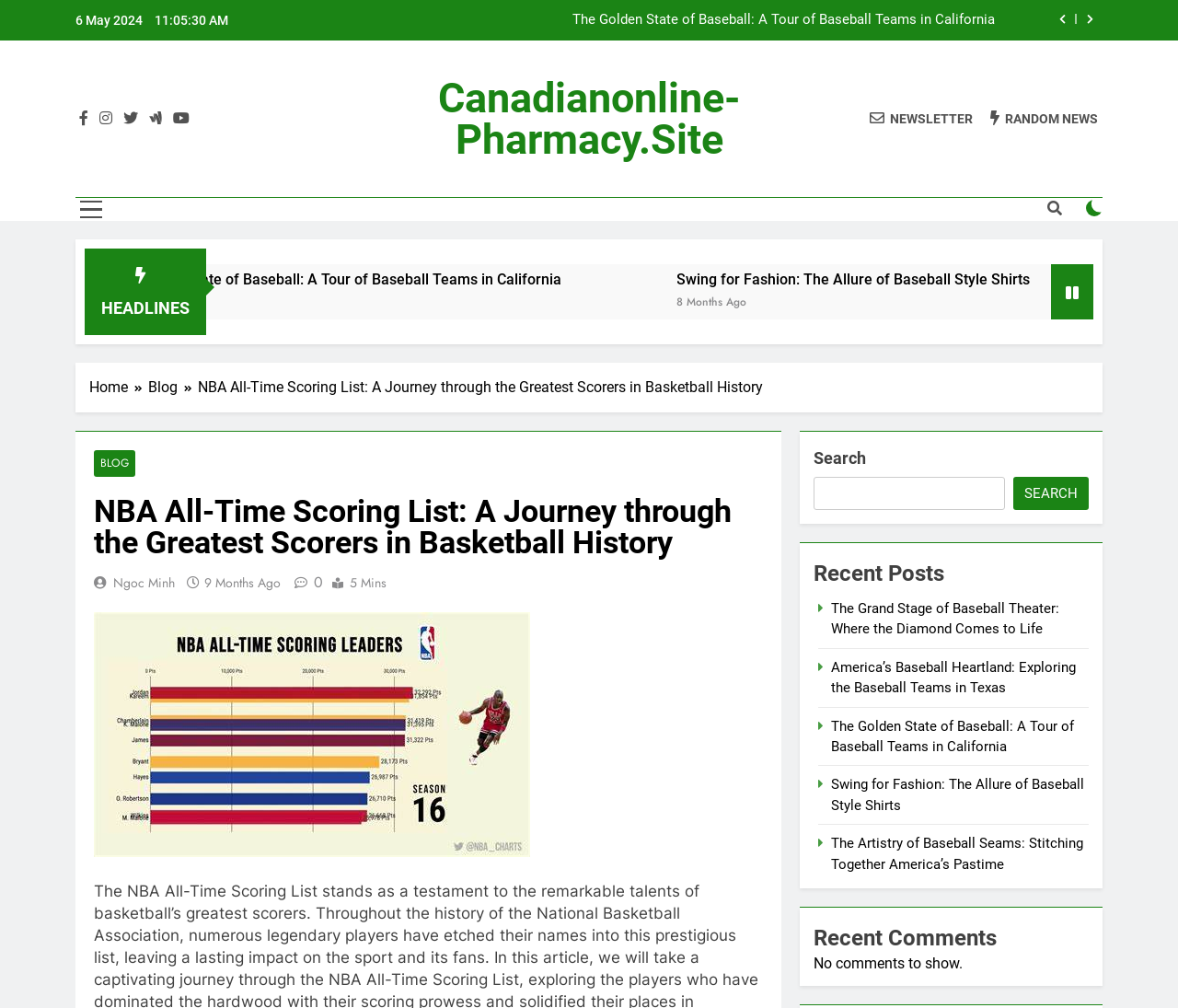Determine the bounding box coordinates for the clickable element to execute this instruction: "Click the Refugee Council USA Logo". Provide the coordinates as four float numbers between 0 and 1, i.e., [left, top, right, bottom].

None